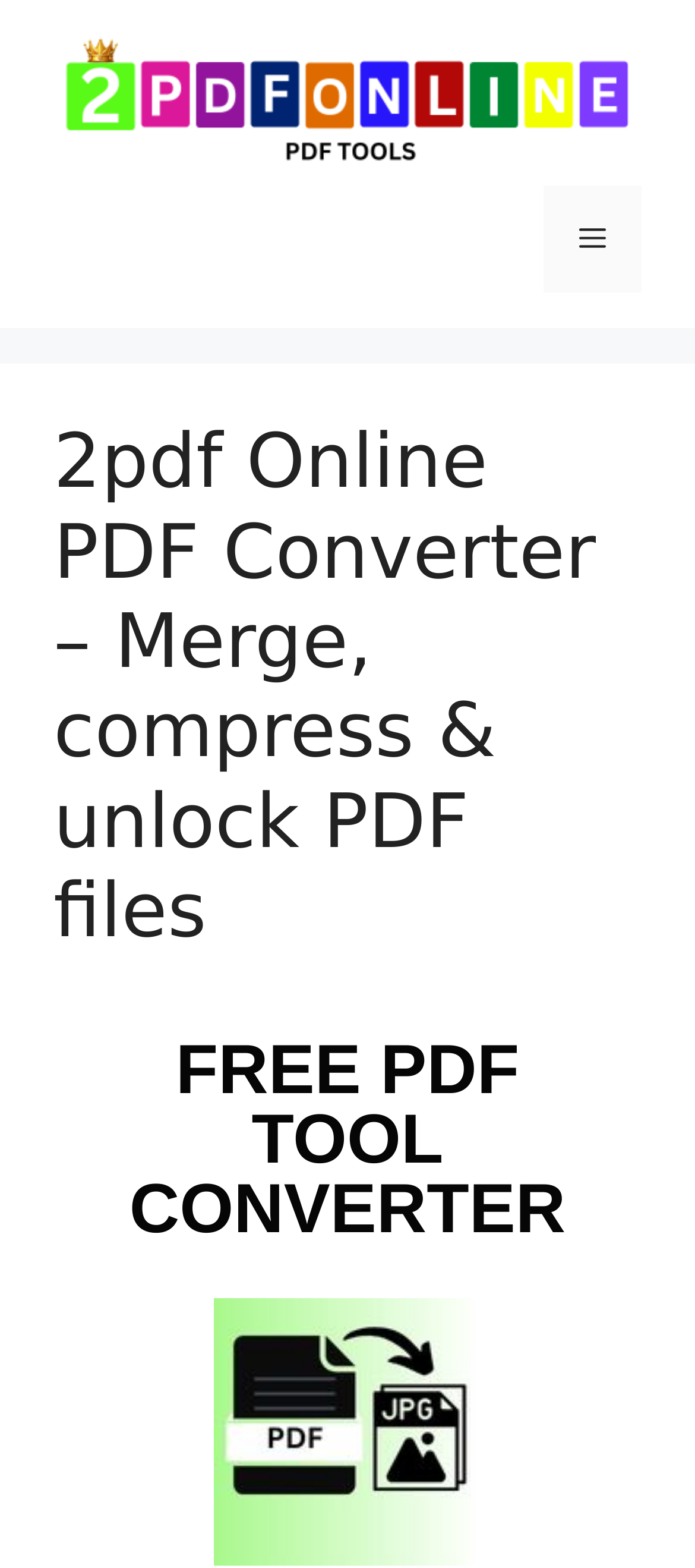Can you find the bounding box coordinates for the UI element given this description: "Menu"? Provide the coordinates as four float numbers between 0 and 1: [left, top, right, bottom].

[0.782, 0.119, 0.923, 0.187]